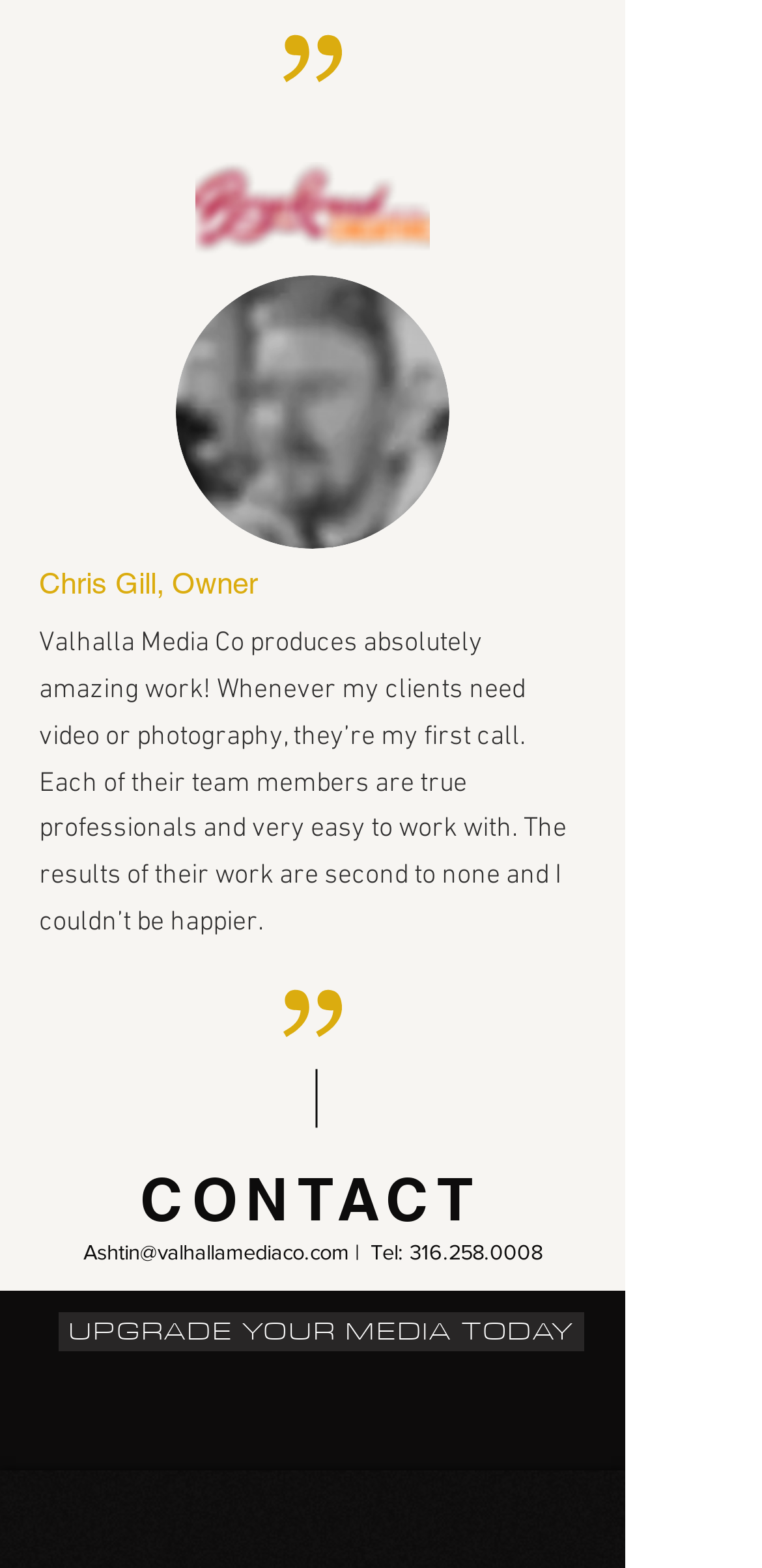Please provide a one-word or short phrase answer to the question:
What is the name of the company that produces amazing work?

Valhalla Media Co